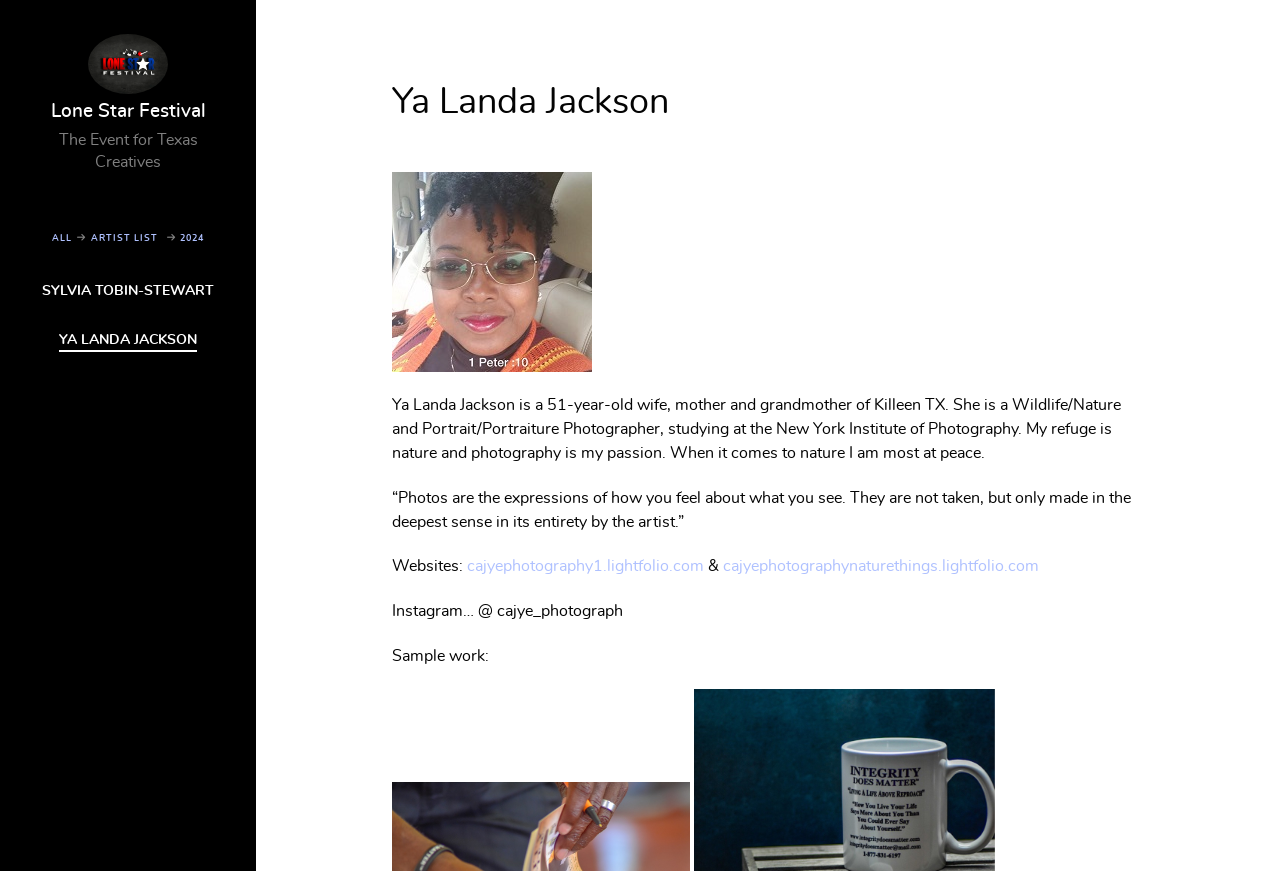What is Ya Landa Jackson's profession?
Please give a detailed and thorough answer to the question, covering all relevant points.

The question asks for Ya Landa Jackson's profession, which can be found in the StaticText element with the text 'She is a Wildlife/Nature and Portrait/Portraiture Photographer...' at coordinates [0.307, 0.456, 0.876, 0.529].